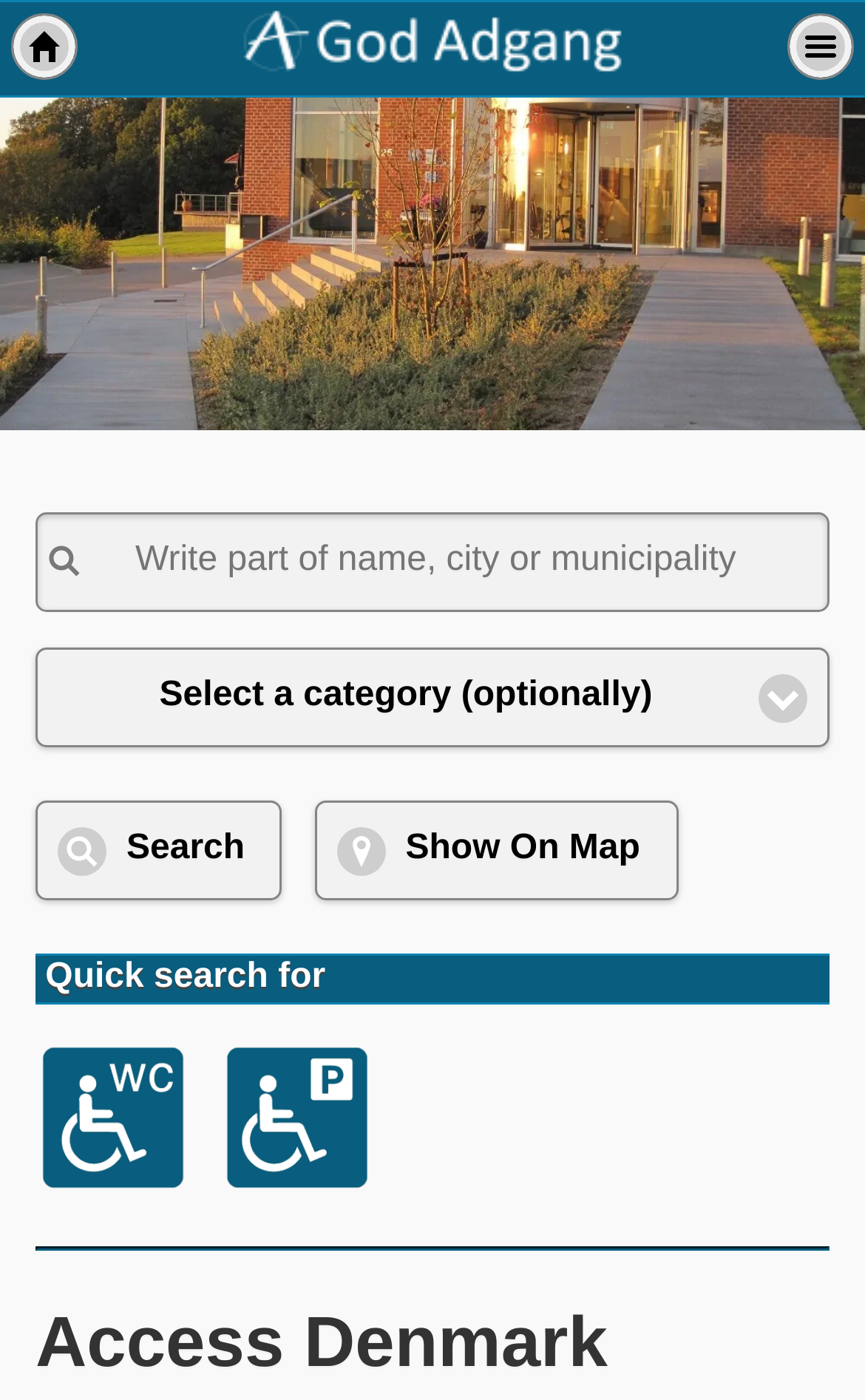What is the logo of the website?
Refer to the image and provide a concise answer in one word or phrase.

Godadgang logo